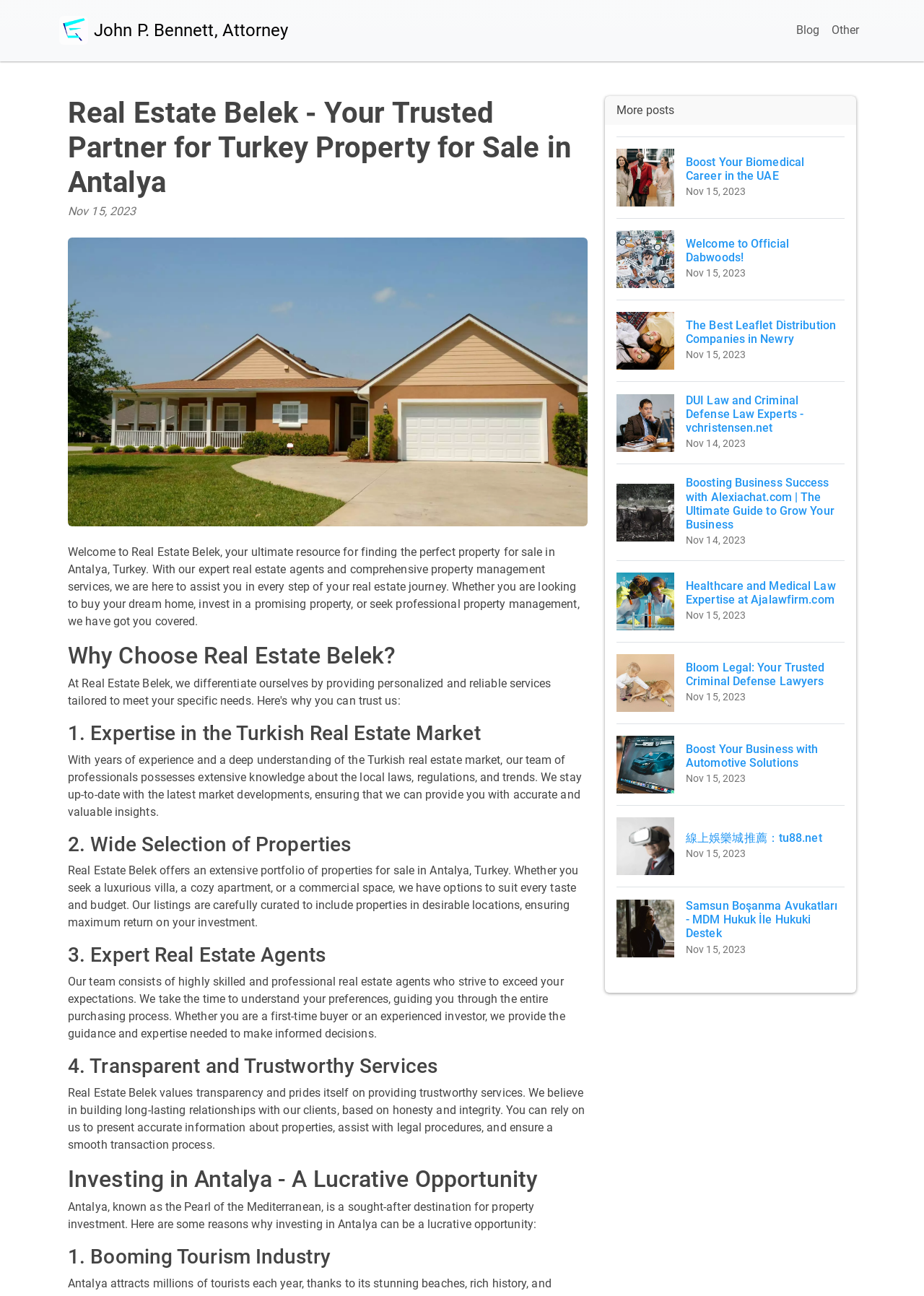Please specify the bounding box coordinates of the clickable region to carry out the following instruction: "Select an option from Links". The coordinates should be four float numbers between 0 and 1, in the format [left, top, right, bottom].

None